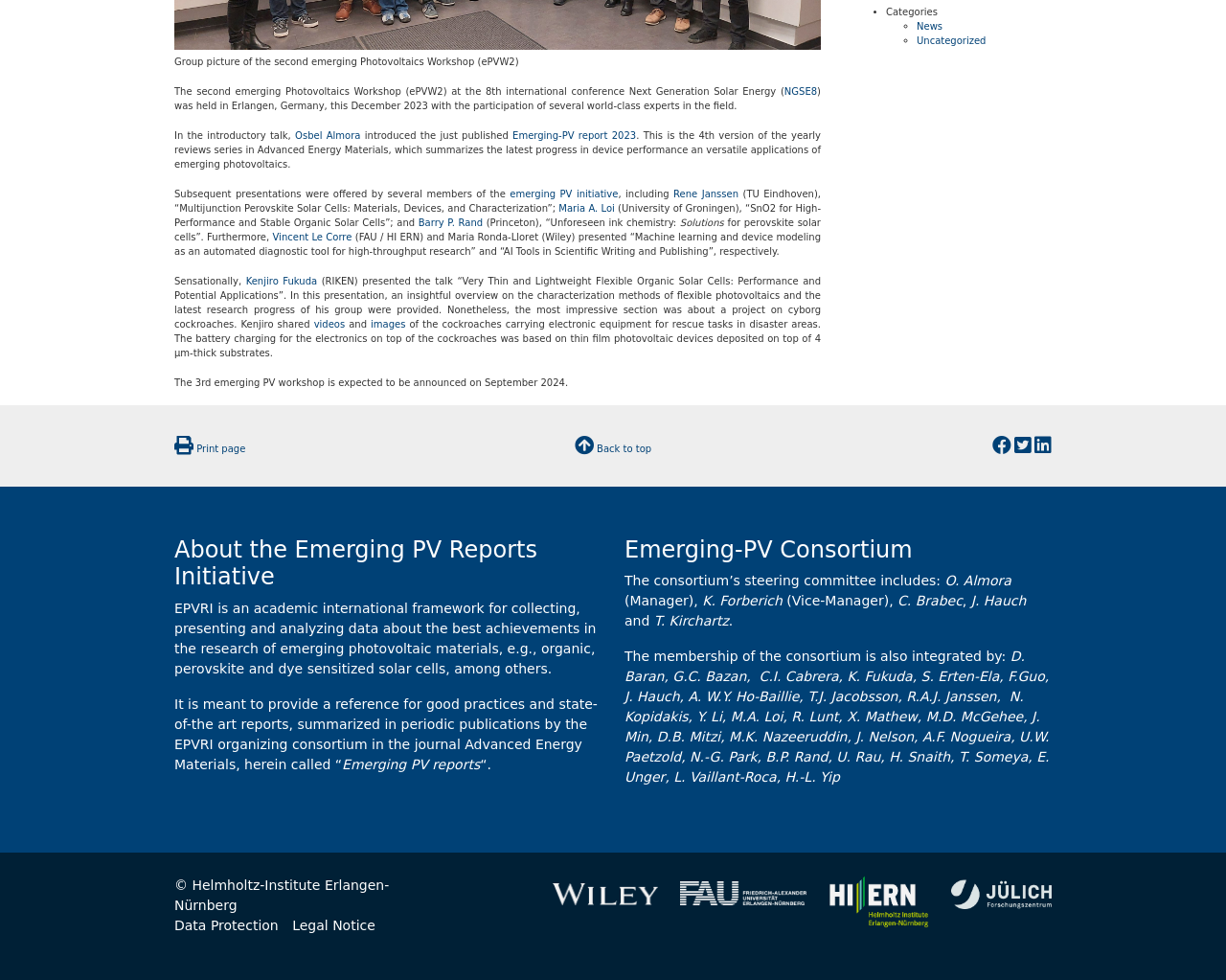Find the bounding box coordinates of the UI element according to this description: "alt="QueenSq-FullColour" title="QueenSq-FullColour"".

None